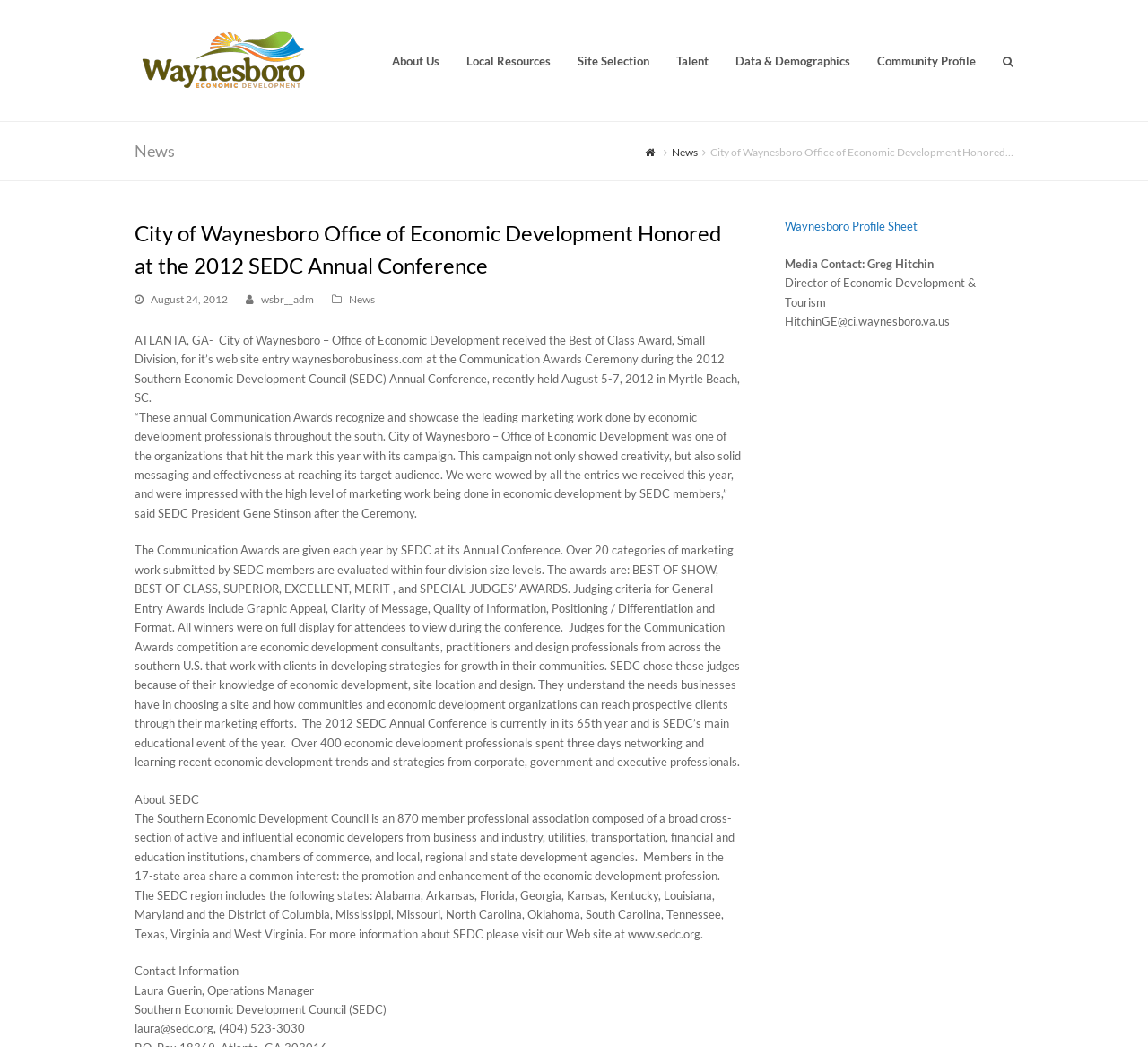Can you show the bounding box coordinates of the region to click on to complete the task described in the instruction: "Click on the 'Waynesboro Profile Sheet' link"?

[0.684, 0.209, 0.799, 0.223]